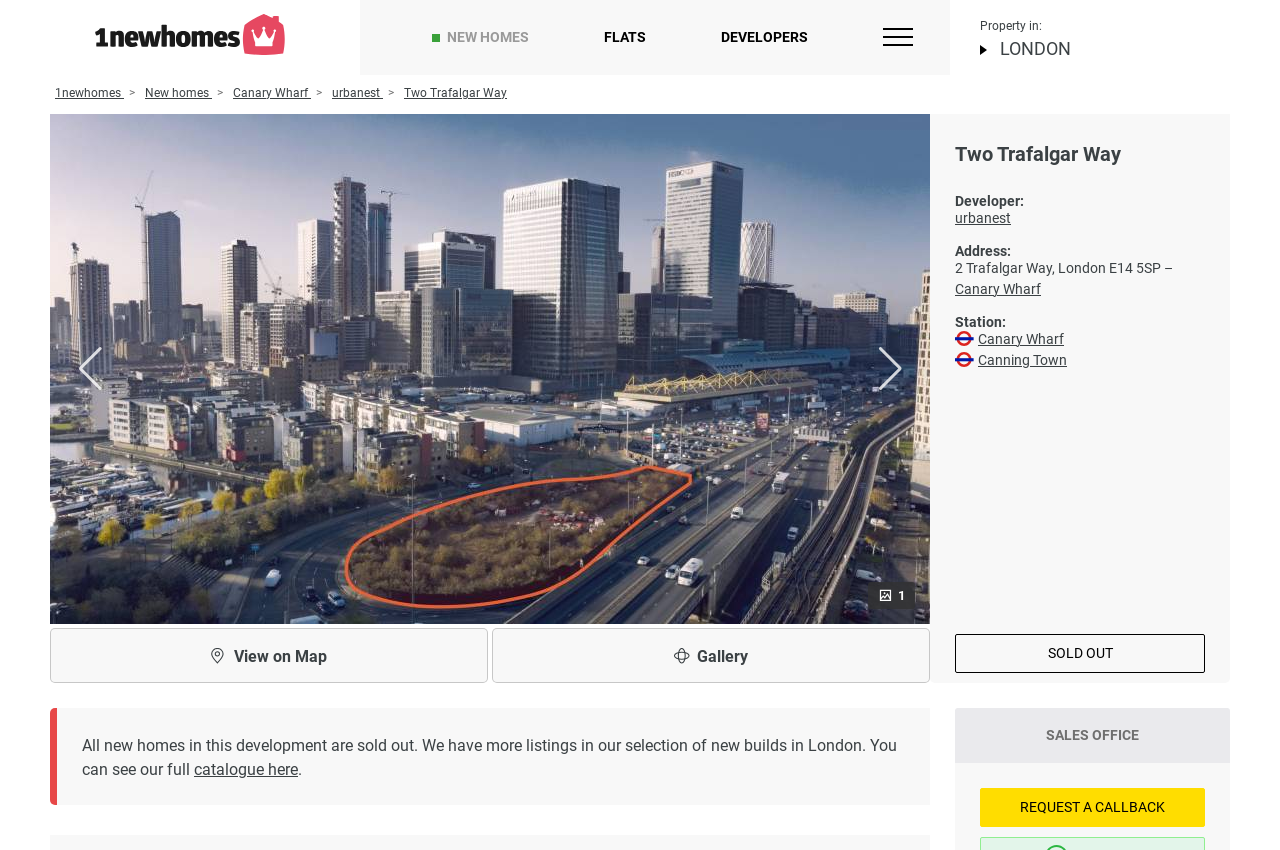Produce a meticulous description of the webpage.

This webpage is about a property development, specifically Two Trafalgar Way, located in Canary Wharf, London E14 5SP. At the top, there are several links to related pages, including "New property and developments in London", "NEW HOMES", "FLATS", and "DEVELOPERS". Below these links, there is a section highlighting the property's location, with the text "Property in: LONDON" and links to related locations, such as "1newhomes", "New homes", "Canary Wharf", and "urbanest".

On the left side of the page, there is a gallery section with a link to "Gallery Two Trafalgar Way" and an image. Below the gallery, there are links to "View on Map" and "Gallery", each accompanied by an image.

The main content of the page is focused on the property details. There is a heading "Two Trafalgar Way" followed by information about the developer, address, and nearby stations. The address is listed as 2 Trafalgar Way, London E14 5SP, and the nearby stations are Canary Wharf and Canning Town.

Unfortunately, the page indicates that all new homes in this development are sold out. However, there is a link to a catalogue of other new builds in London. Below this message, there is a "SALES OFFICE" section with a button to "REQUEST A CALLBACK".